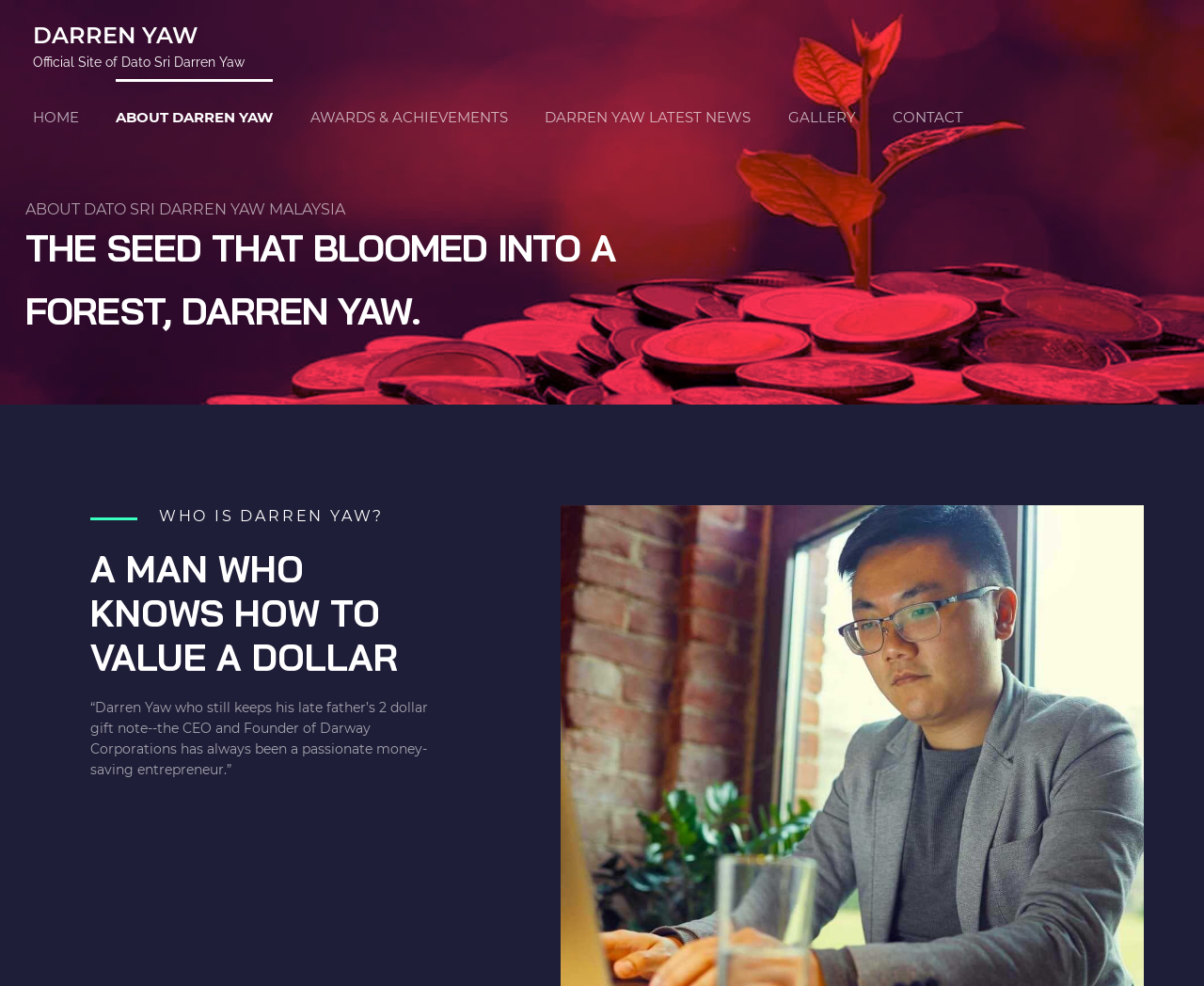What is the category of the news section on this website?
Please ensure your answer is as detailed and informative as possible.

The website has a link labeled 'DARREN YAW LATEST NEWS', indicating that the news section is categorized as 'Latest News'.